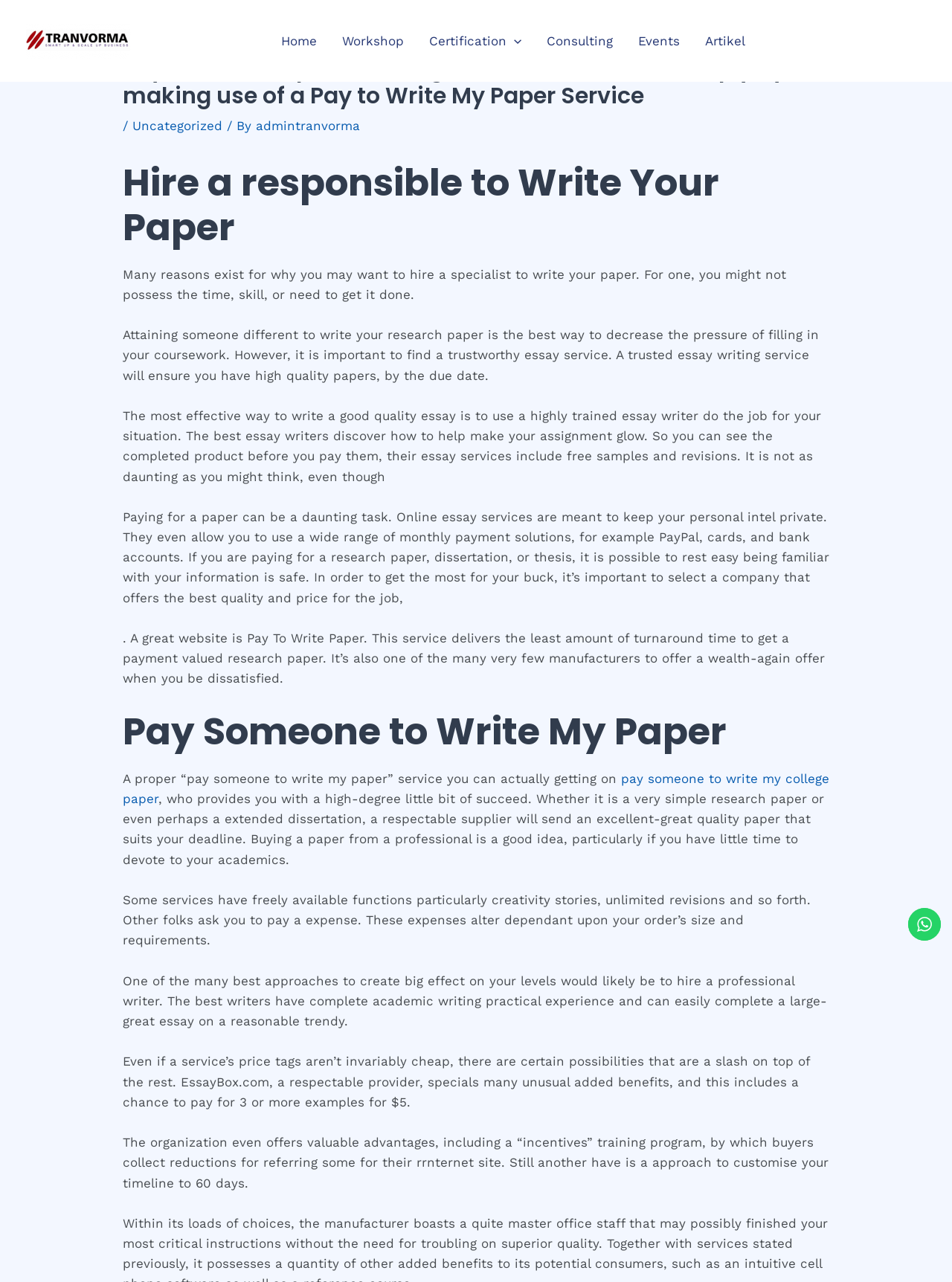Give an in-depth explanation of the webpage layout and content.

The webpage is about the benefits of using a "Pay to Write My Paper" service, specifically highlighting the advantages of hiring a professional writer to complete academic papers. 

At the top left corner, there is a logo image of "Tranvorma" accompanied by a link with the same name. Below this, there is a navigation menu with links to "Home", "Workshop", "Certification Menu Toggle", "Consulting", "Events", and "Artikel". 

The main content of the webpage is divided into sections, each with a heading. The first section has a heading "Pay To Write Paper – Some great benefits of Just simply by making use of a Pay to Write My Paper Service" and is followed by a brief description of the benefits of hiring a professional writer. 

The next section has a heading "Hire a responsible to Write Your Paper" and explains the reasons why one might want to hire a specialist to write their paper, including lack of time, skill, or need. 

The following sections discuss the importance of finding a trustworthy essay service, the benefits of using a highly trained essay writer, and the process of paying for a paper. There are also mentions of specific services, such as Pay To Write Paper, that offer quick turnaround times and a wealth-back guarantee. 

Throughout the main content, there are links to related topics, such as "Uncategorized" and "pay someone to write my college paper". At the bottom right corner, there is a small image.